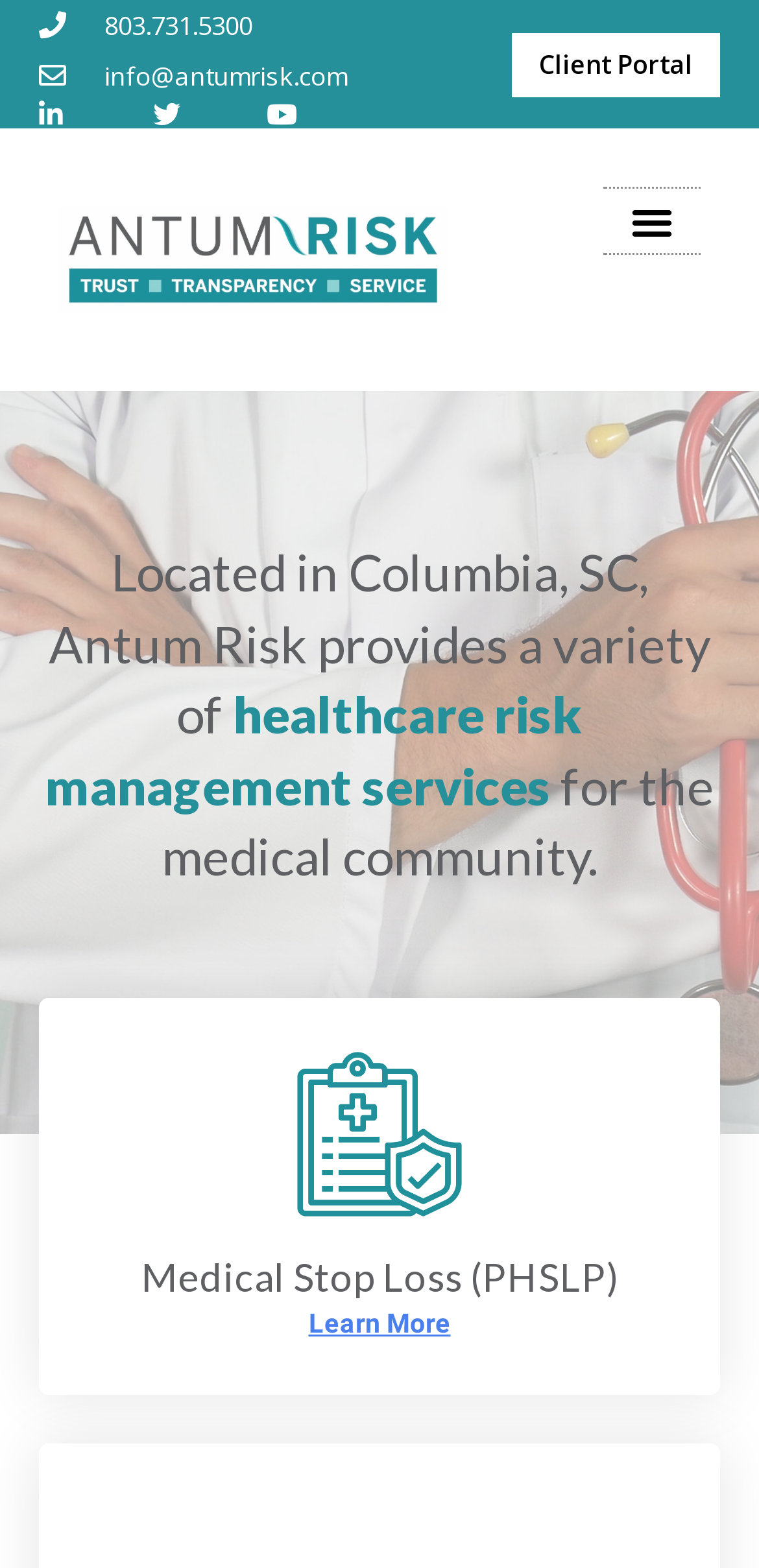Please look at the image and answer the question with a detailed explanation: What is the phone number on the top left?

I found the phone number by looking at the top left section of the webpage, where I saw a link with the text '803.731.5300'.